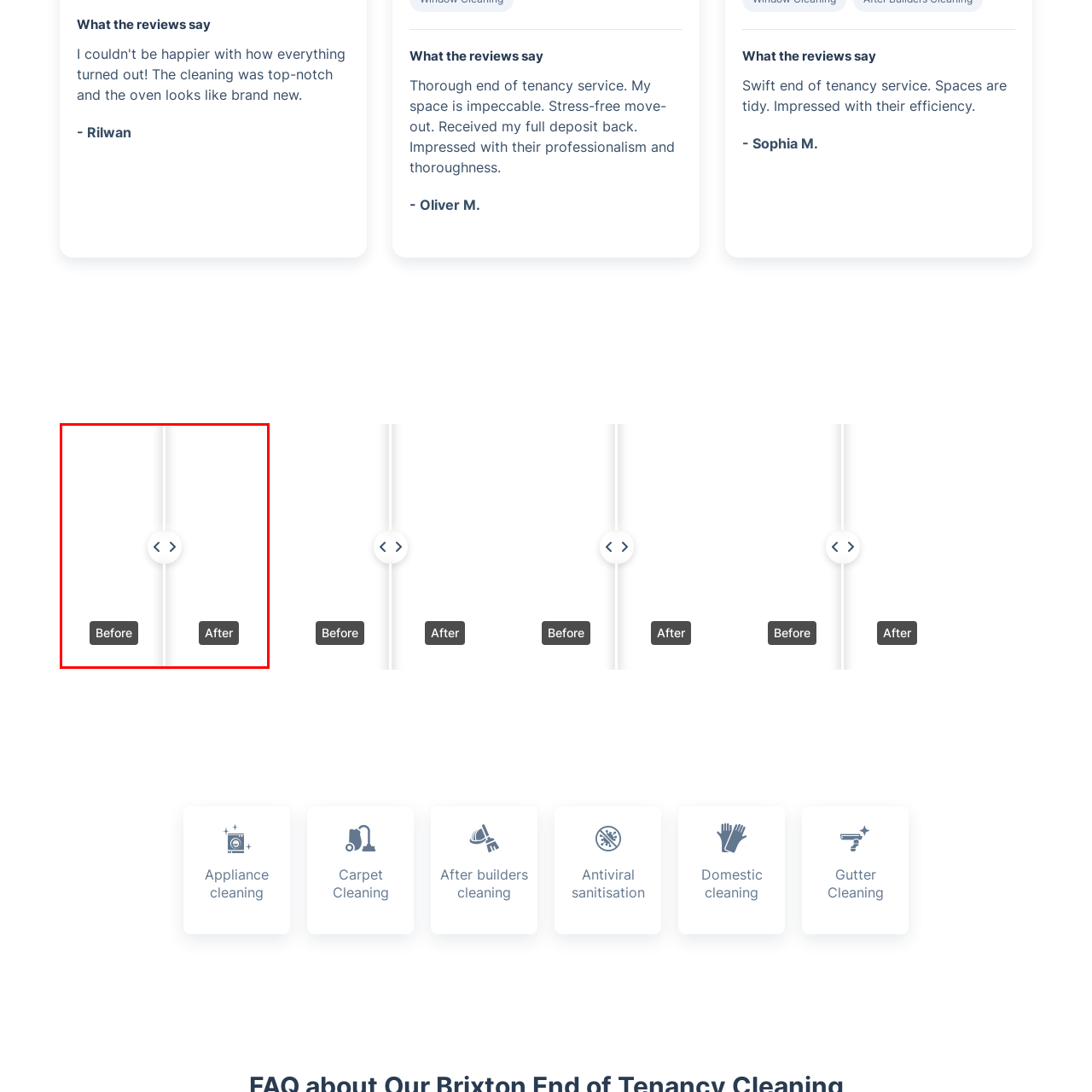Elaborate on the contents of the image marked by the red border.

This image showcases a sparkling clean chrome bathroom faucet, exemplifying meticulous maintenance and thorough cleaning. The faucet's polished chrome finish gleams brilliantly, devoid of any grime, hard water stains, or soap residue. Each handle and the spout are immaculate, reflecting light beautifully and emphasizing their pristine condition. The overall appearance conveys a sense of elegance and freshness, making it an ideal feature in any bathroom setting. The image likely serves as a striking contrast to a “Before” version, highlighting the effectiveness of professional cleaning services.